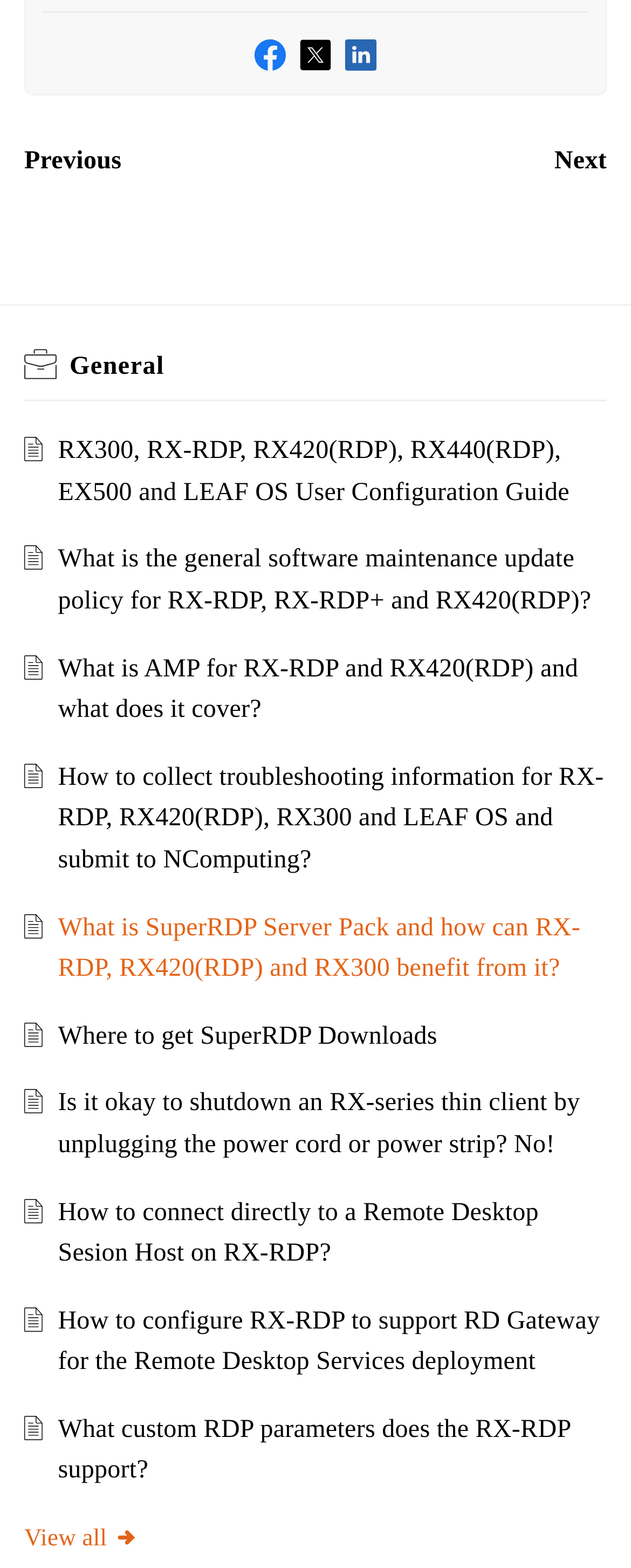Determine the coordinates of the bounding box for the clickable area needed to execute this instruction: "Learn about RX300, RX-RDP, RX420(RDP), RX440(RDP), EX500 and LEAF OS User Configuration Guide".

[0.092, 0.279, 0.902, 0.323]